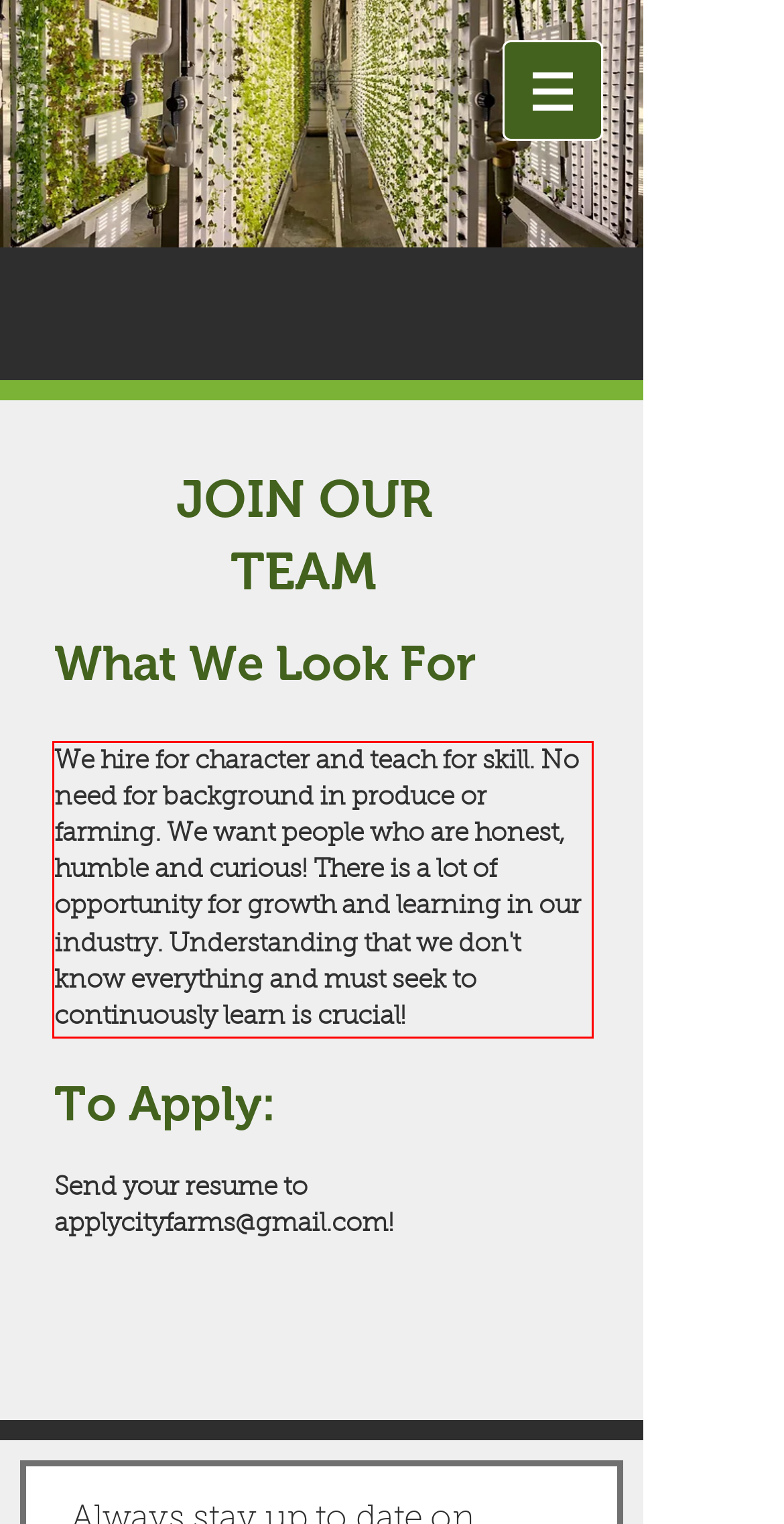Within the provided webpage screenshot, find the red rectangle bounding box and perform OCR to obtain the text content.

We hire for character and teach for skill. No need for background in produce or farming. We want people who are honest, humble and curious! There is a lot of opportunity for growth and learning in our industry. Understanding that we don't know everything and must seek to continuously learn is crucial!